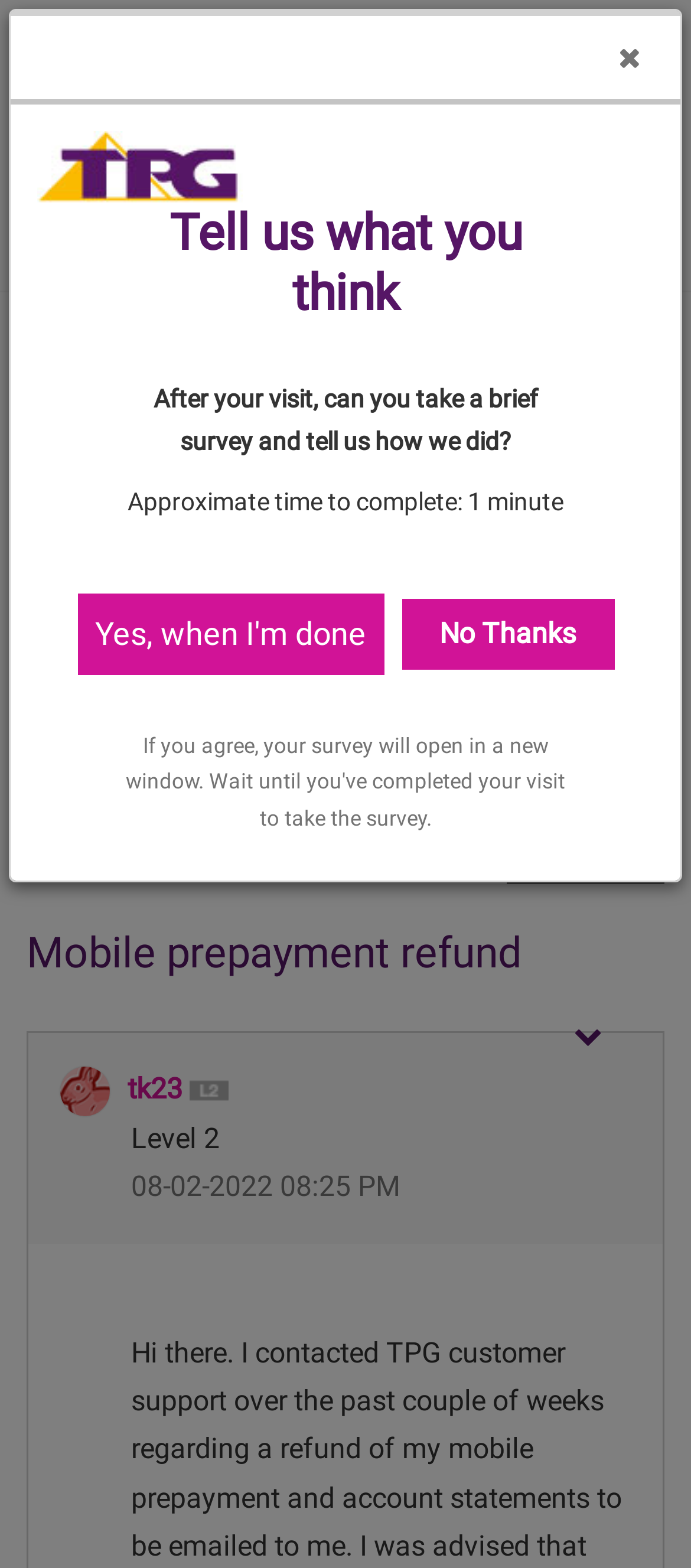What is the estimated time to complete the survey?
Refer to the image and provide a one-word or short phrase answer.

1 minute